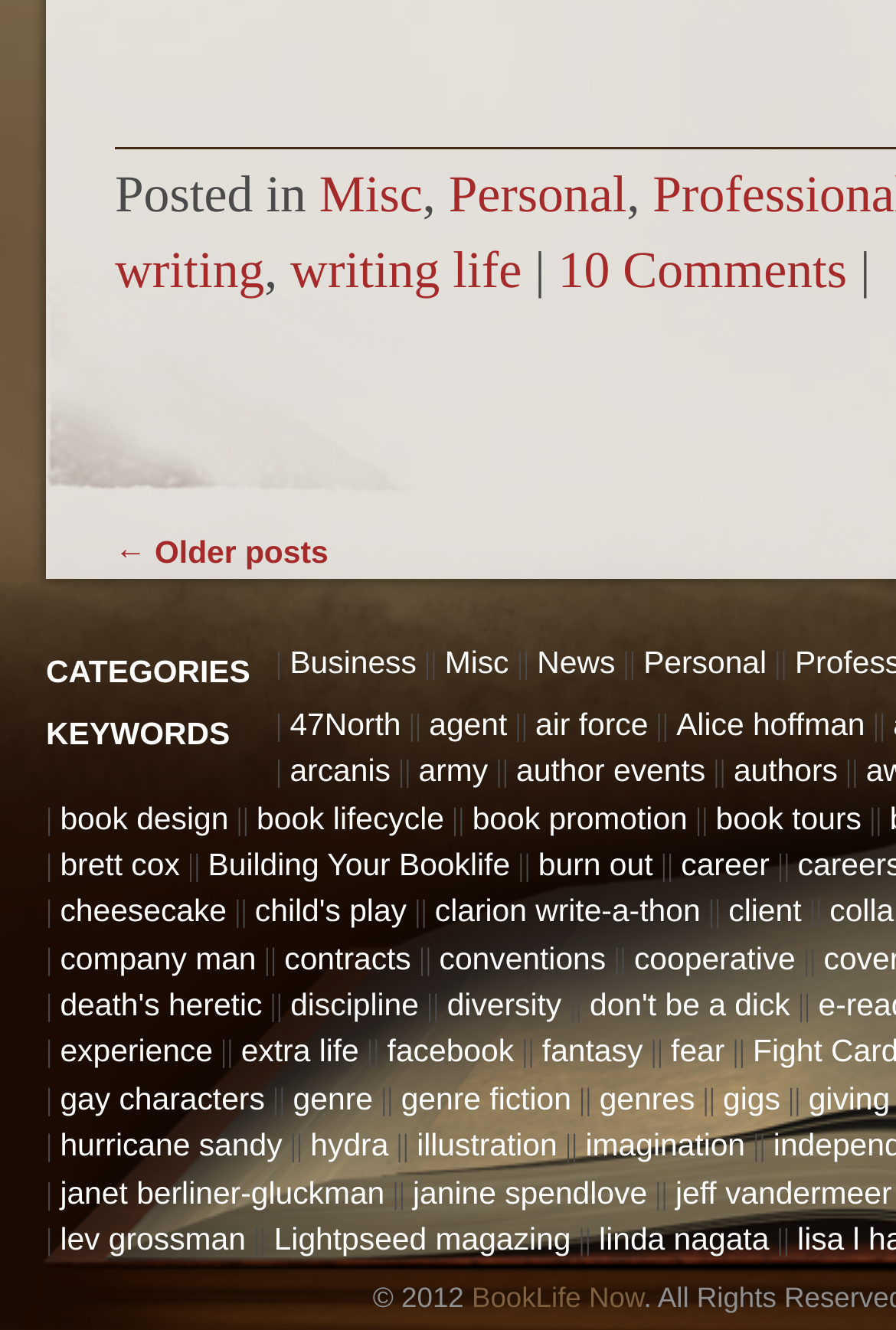Provide a one-word or one-phrase answer to the question:
What is the year of the copyright?

2012